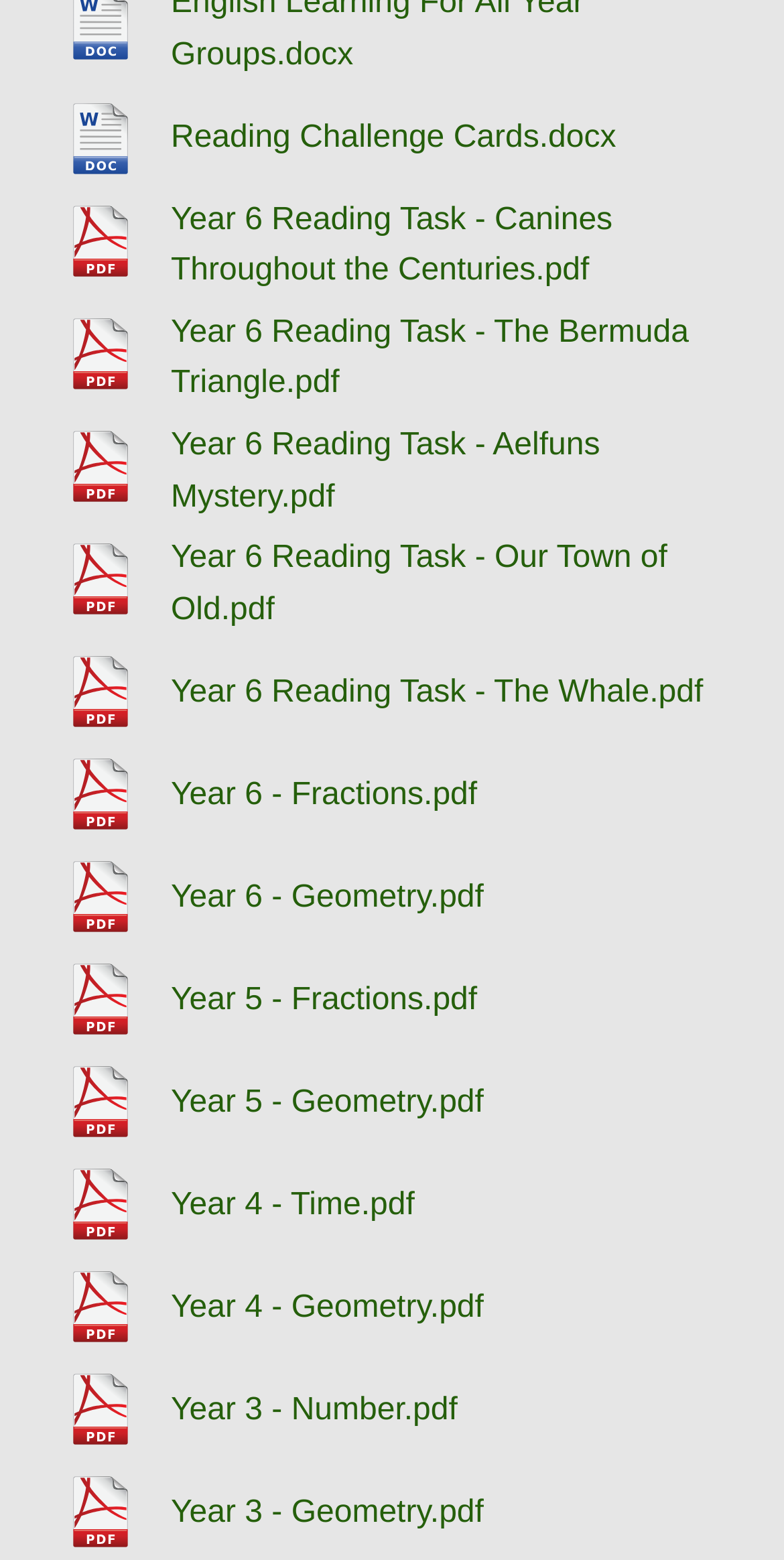Determine the bounding box for the UI element that matches this description: "Reading Challenge Cards.docx".

[0.051, 0.059, 0.786, 0.118]